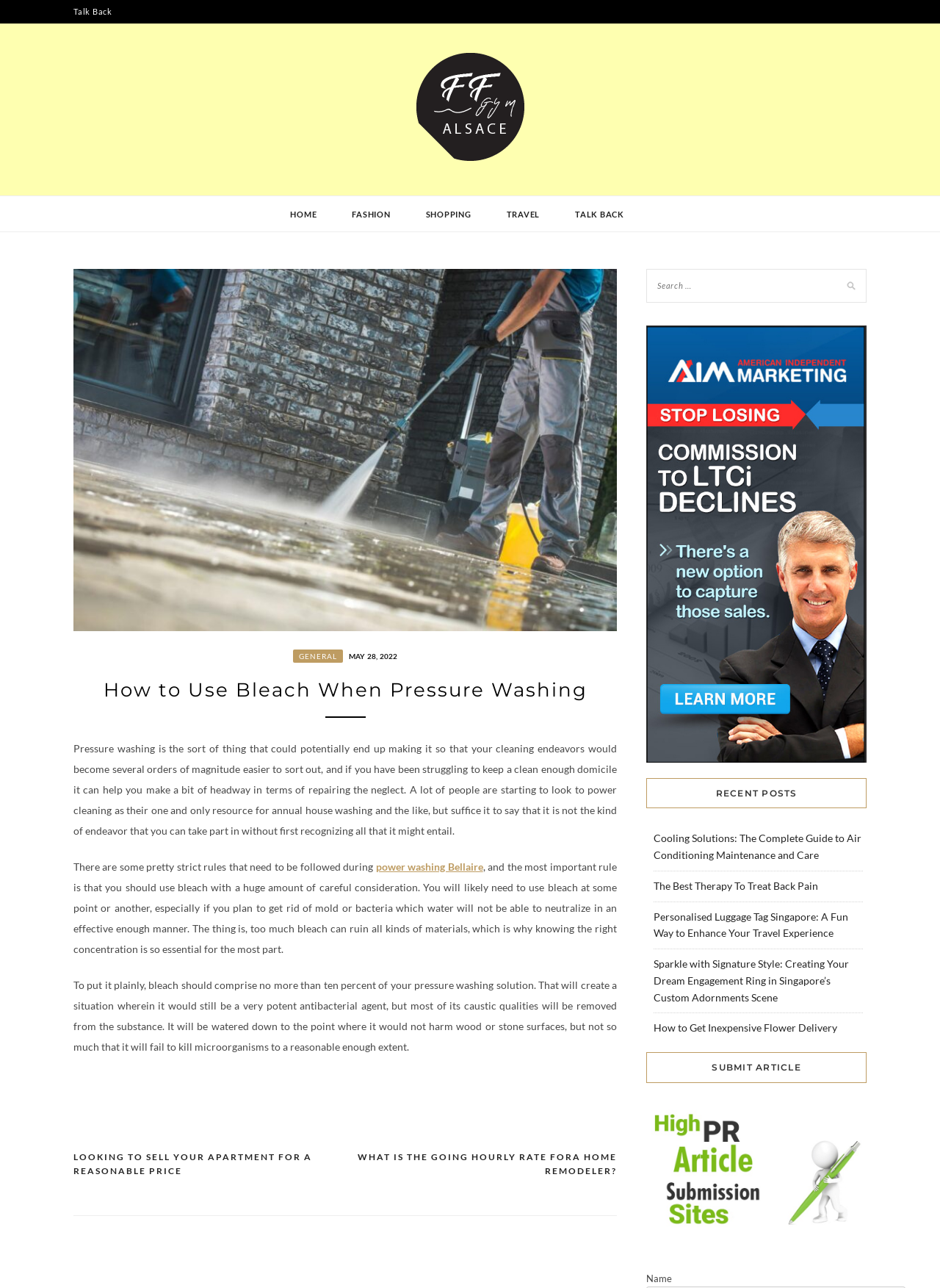Pinpoint the bounding box coordinates of the clickable element needed to complete the instruction: "Read the article 'How to Use Bleach When Pressure Washing'". The coordinates should be provided as four float numbers between 0 and 1: [left, top, right, bottom].

[0.078, 0.525, 0.656, 0.546]